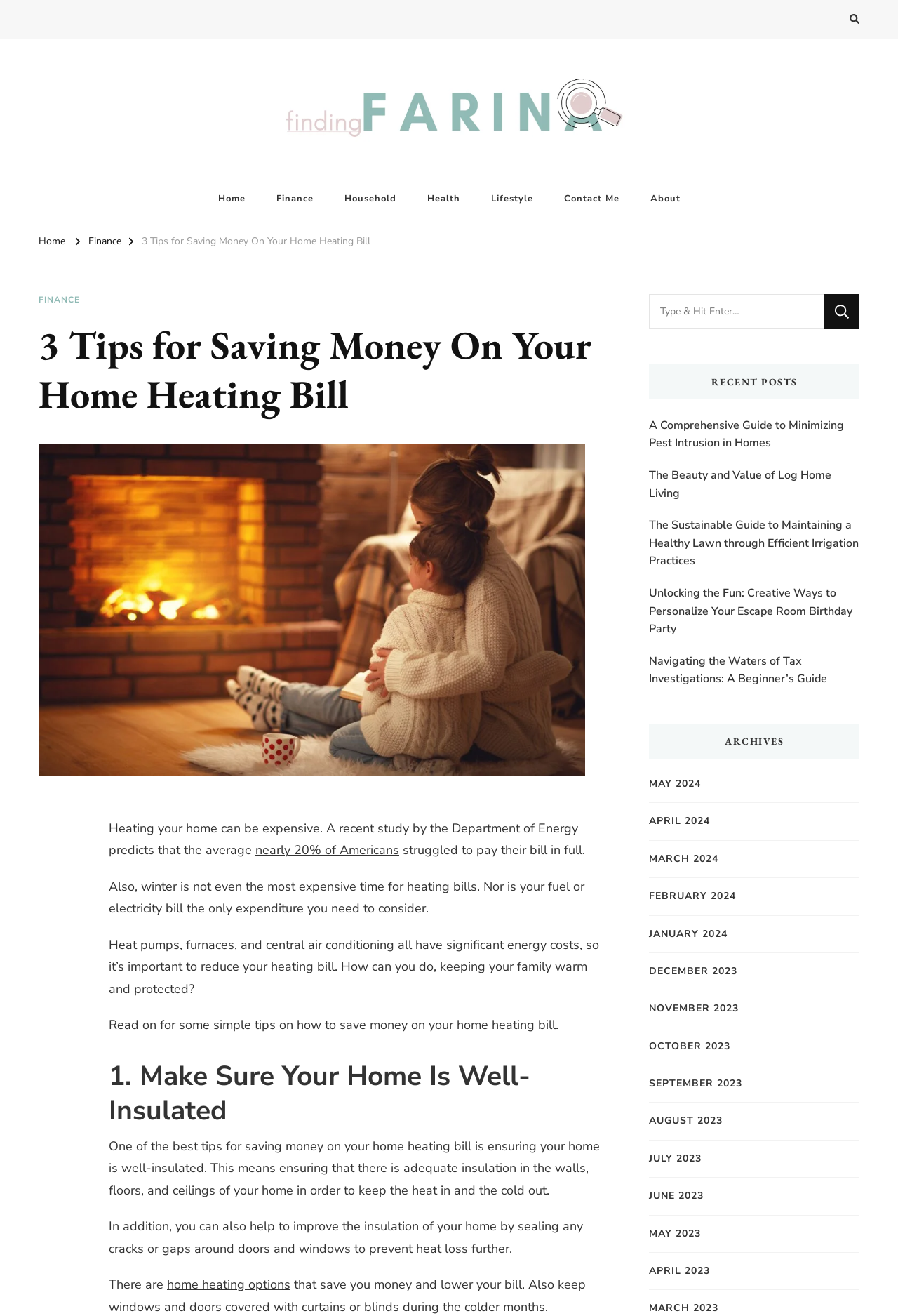Determine the bounding box coordinates of the target area to click to execute the following instruction: "Click the 'Home' link."

[0.225, 0.133, 0.29, 0.169]